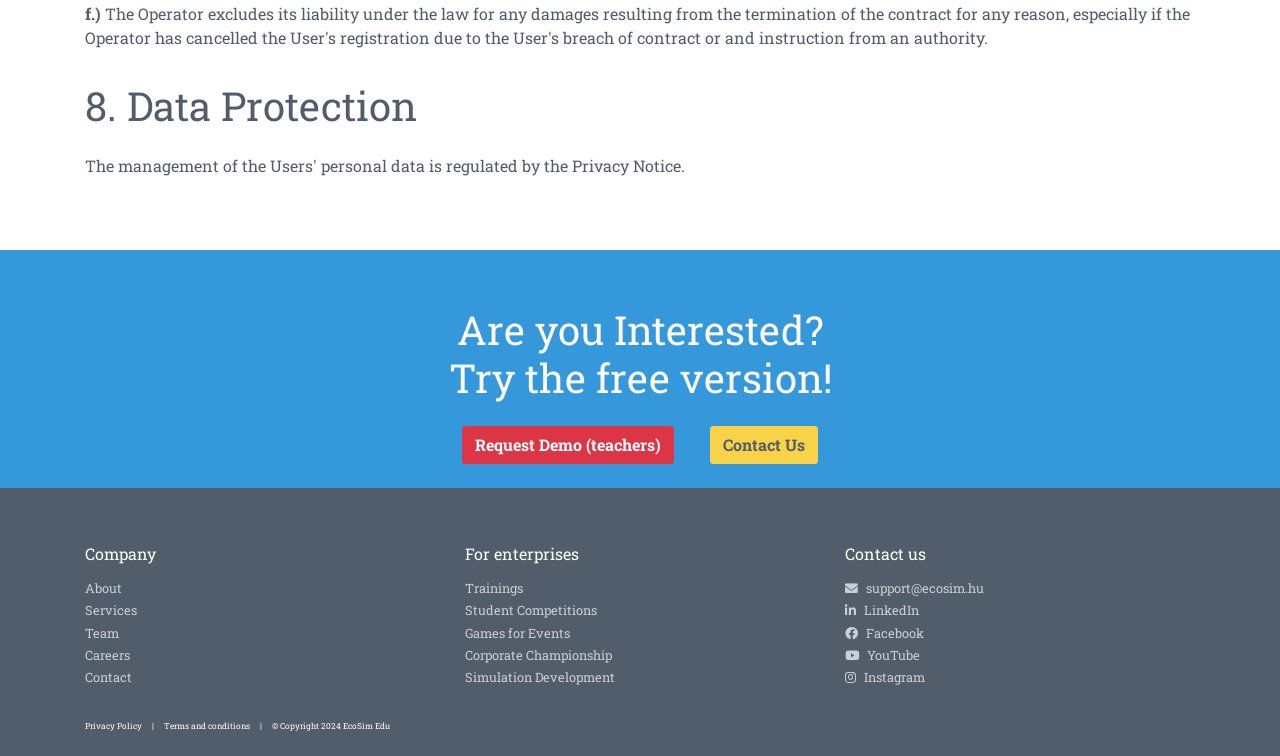Bounding box coordinates should be provided in the format (top-left x, top-left y, bottom-right x, bottom-right y) with all values between 0 and 1. Identify the bounding box for this UI element: Terms and conditions

[0.128, 0.952, 0.195, 0.966]